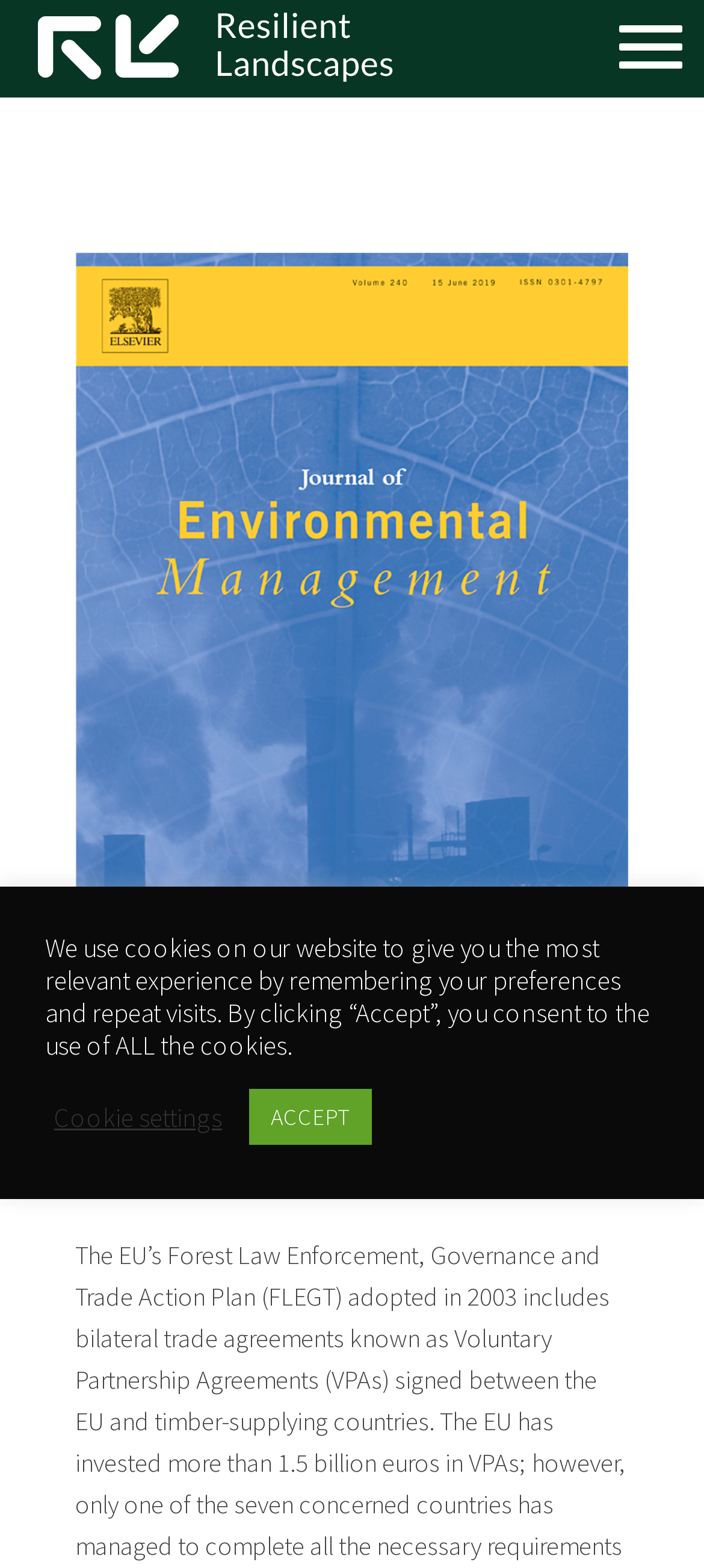How many social media links are there?
Please answer the question with as much detail as possible using the screenshot.

There are four social media links located at the bottom of the webpage, with icons represented by Unicode characters '', '', '', and ''. These links are arranged horizontally and have similar bounding box coordinates, indicating they are aligned vertically.